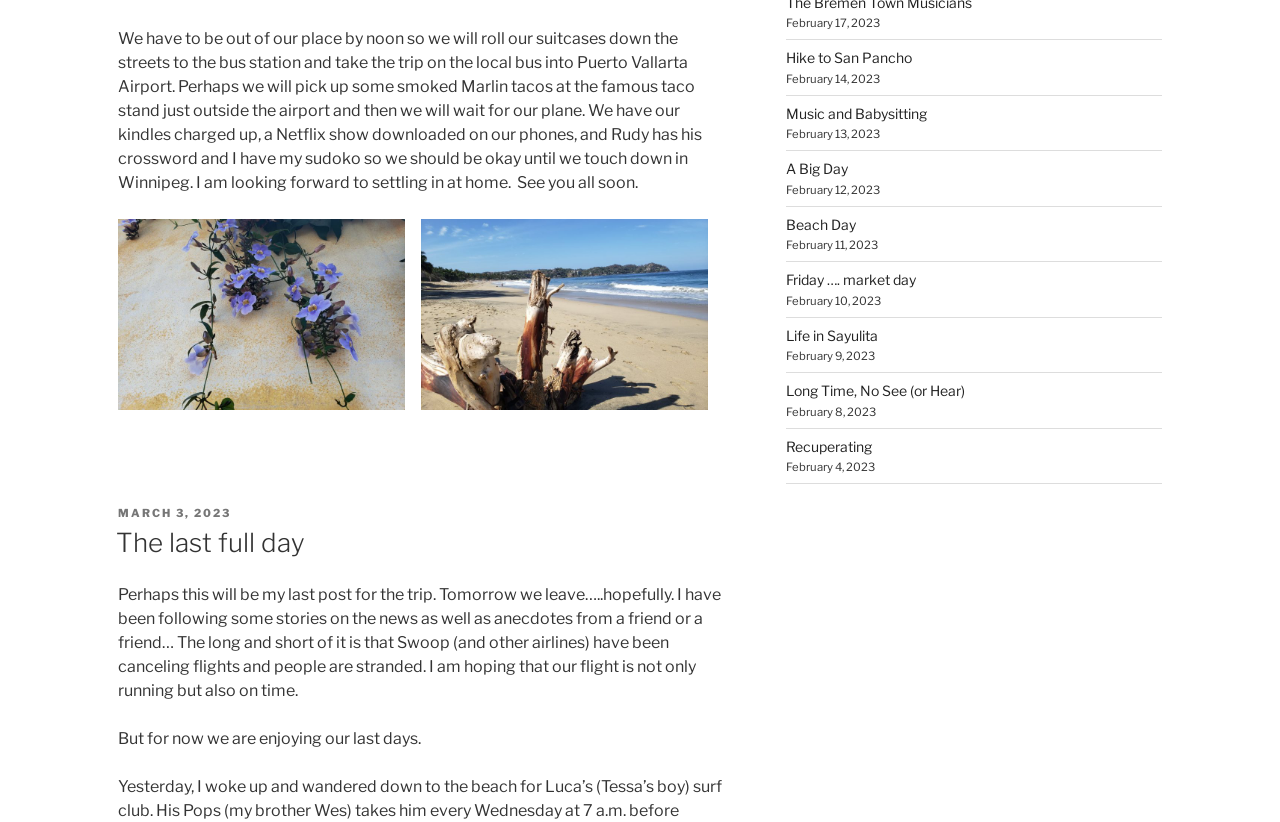Locate the bounding box coordinates of the UI element described by: "Hike to San Pancho". Provide the coordinates as four float numbers between 0 and 1, formatted as [left, top, right, bottom].

[0.614, 0.06, 0.713, 0.08]